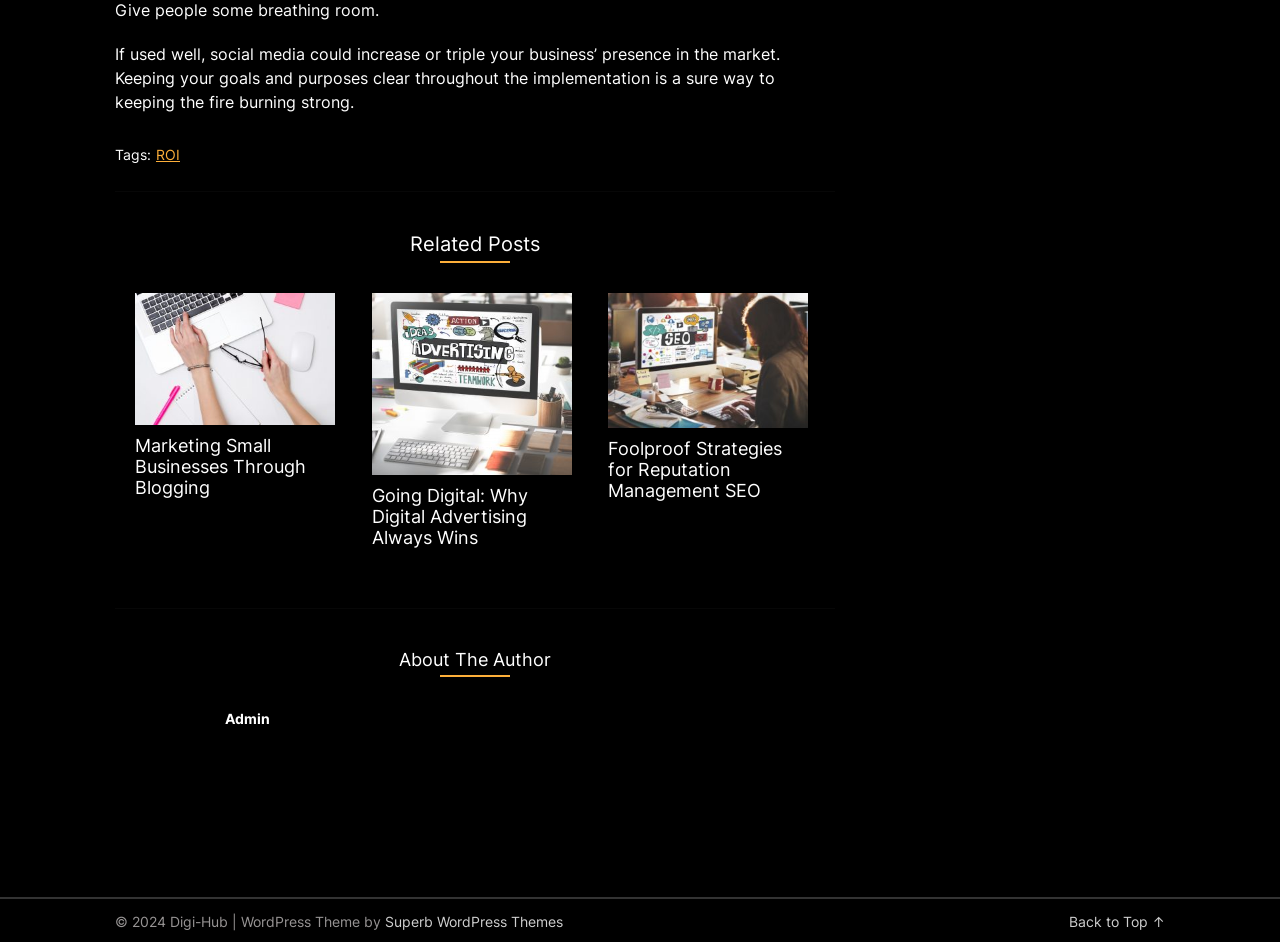From the screenshot, find the bounding box of the UI element matching this description: "Superb WordPress Themes". Supply the bounding box coordinates in the form [left, top, right, bottom], each a float between 0 and 1.

[0.301, 0.969, 0.44, 0.987]